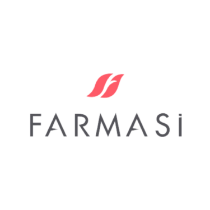Respond to the following question with a brief word or phrase:
Where is the new headquarters of Farmasi located?

Miami